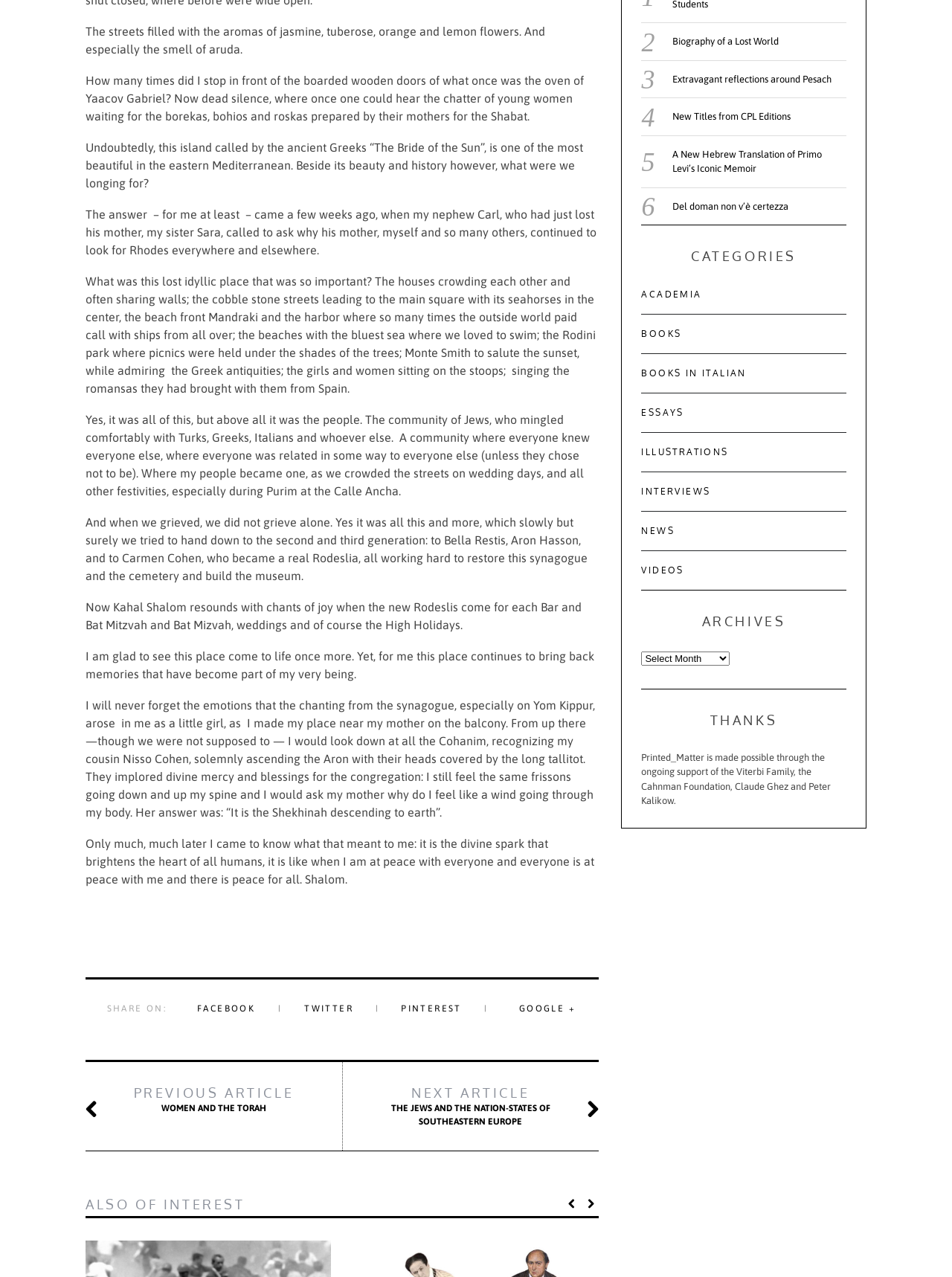Show the bounding box coordinates of the region that should be clicked to follow the instruction: "Share on Facebook."

[0.207, 0.786, 0.268, 0.794]